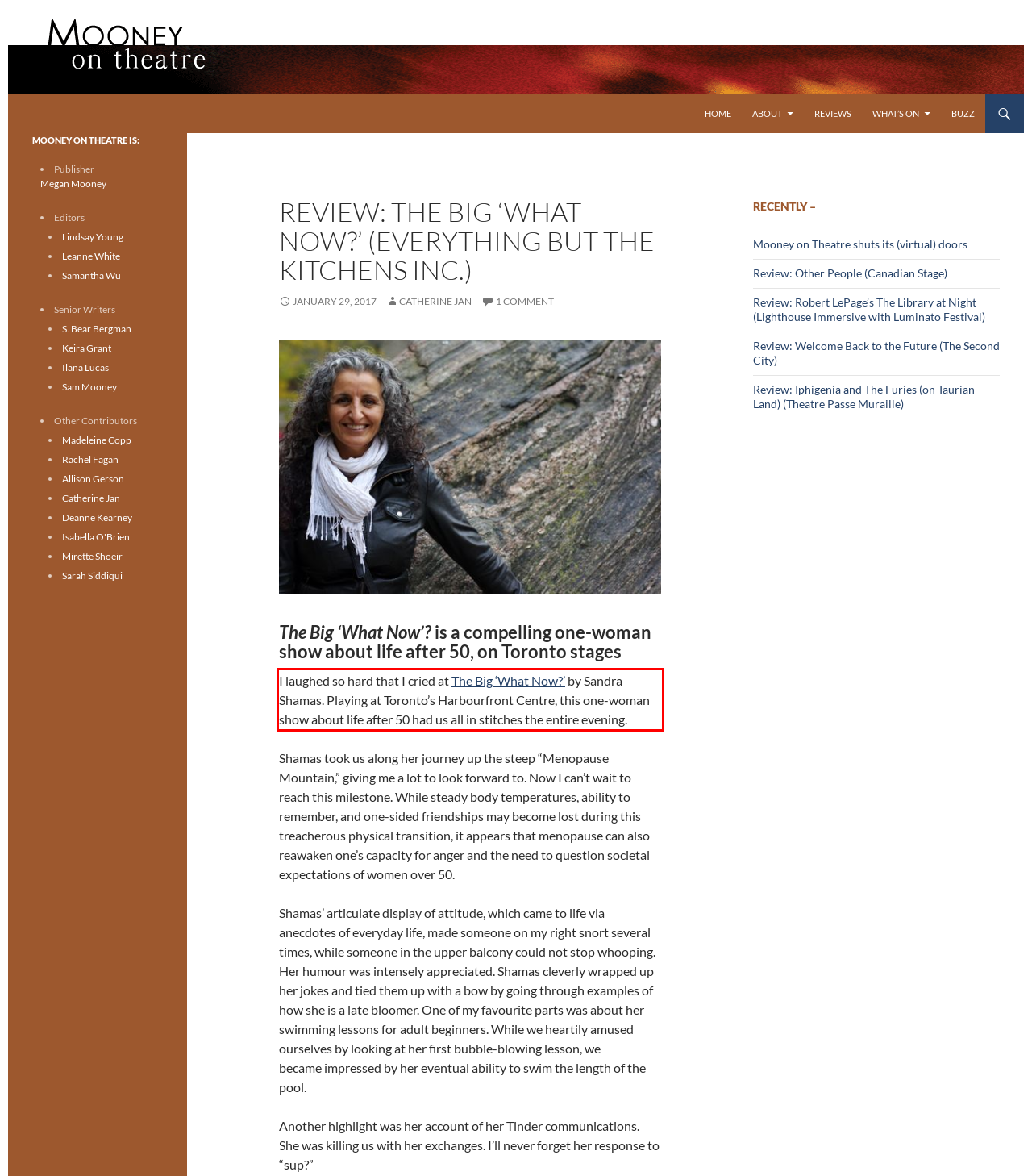Please examine the screenshot of the webpage and read the text present within the red rectangle bounding box.

I laughed so hard that I cried at The Big ‘What Now?’ by Sandra Shamas. Playing at Toronto’s Harbourfront Centre, this one-woman show about life after 50 had us all in stitches the entire evening.